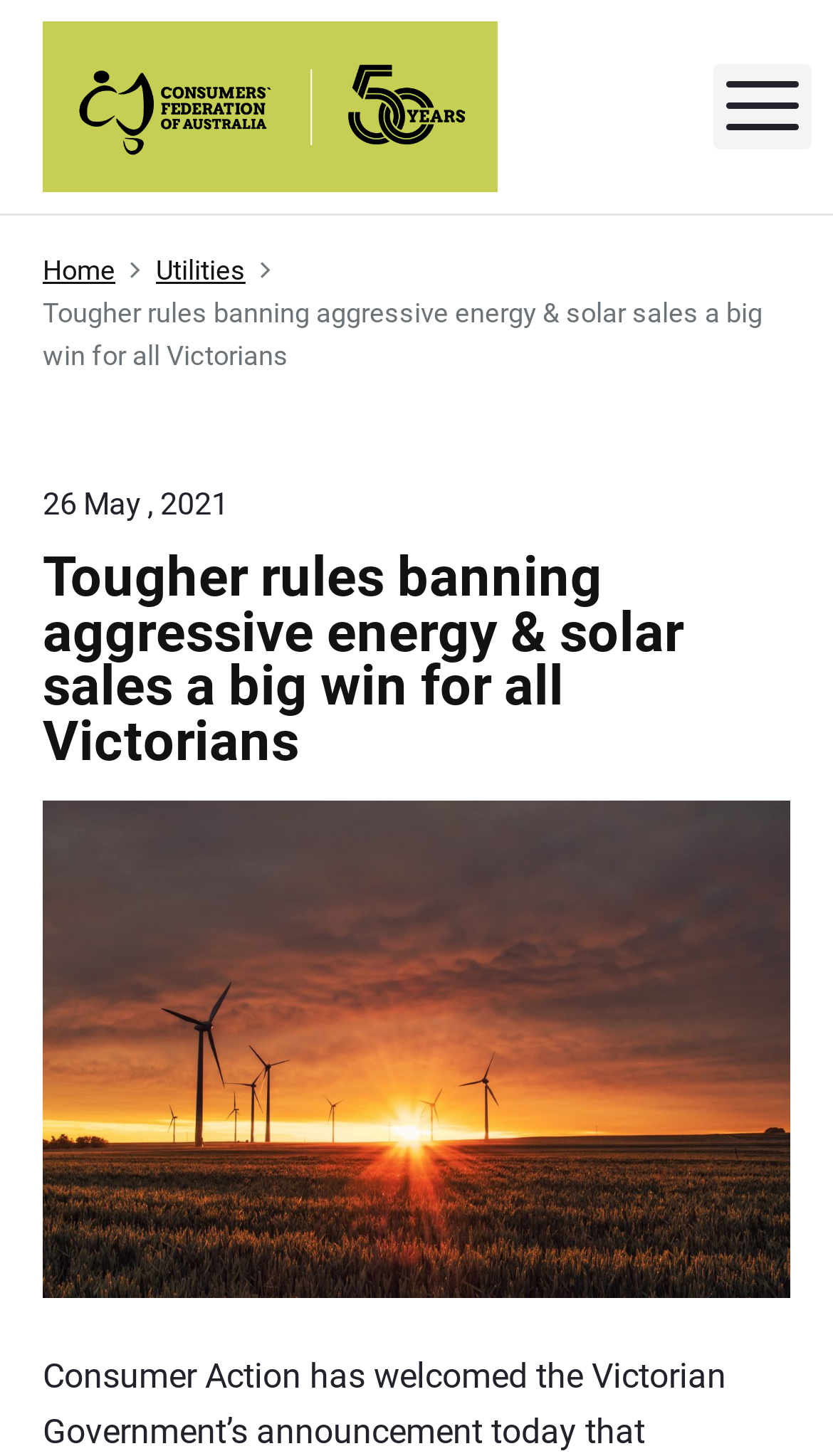Find the primary header on the webpage and provide its text.

Tougher rules banning aggressive energy & solar sales a big win for all Victorians